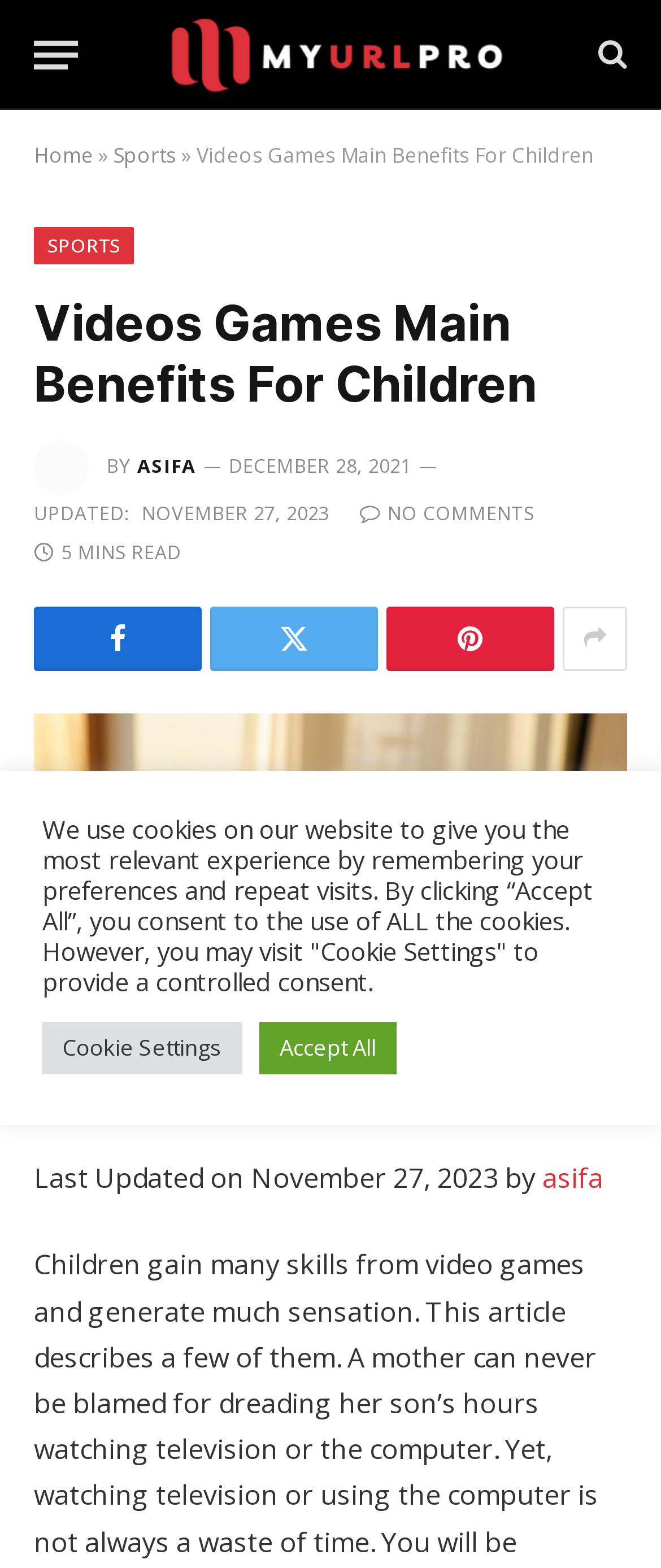Identify the bounding box coordinates of the area that should be clicked in order to complete the given instruction: "Go to the home page". The bounding box coordinates should be four float numbers between 0 and 1, i.e., [left, top, right, bottom].

[0.051, 0.09, 0.141, 0.108]